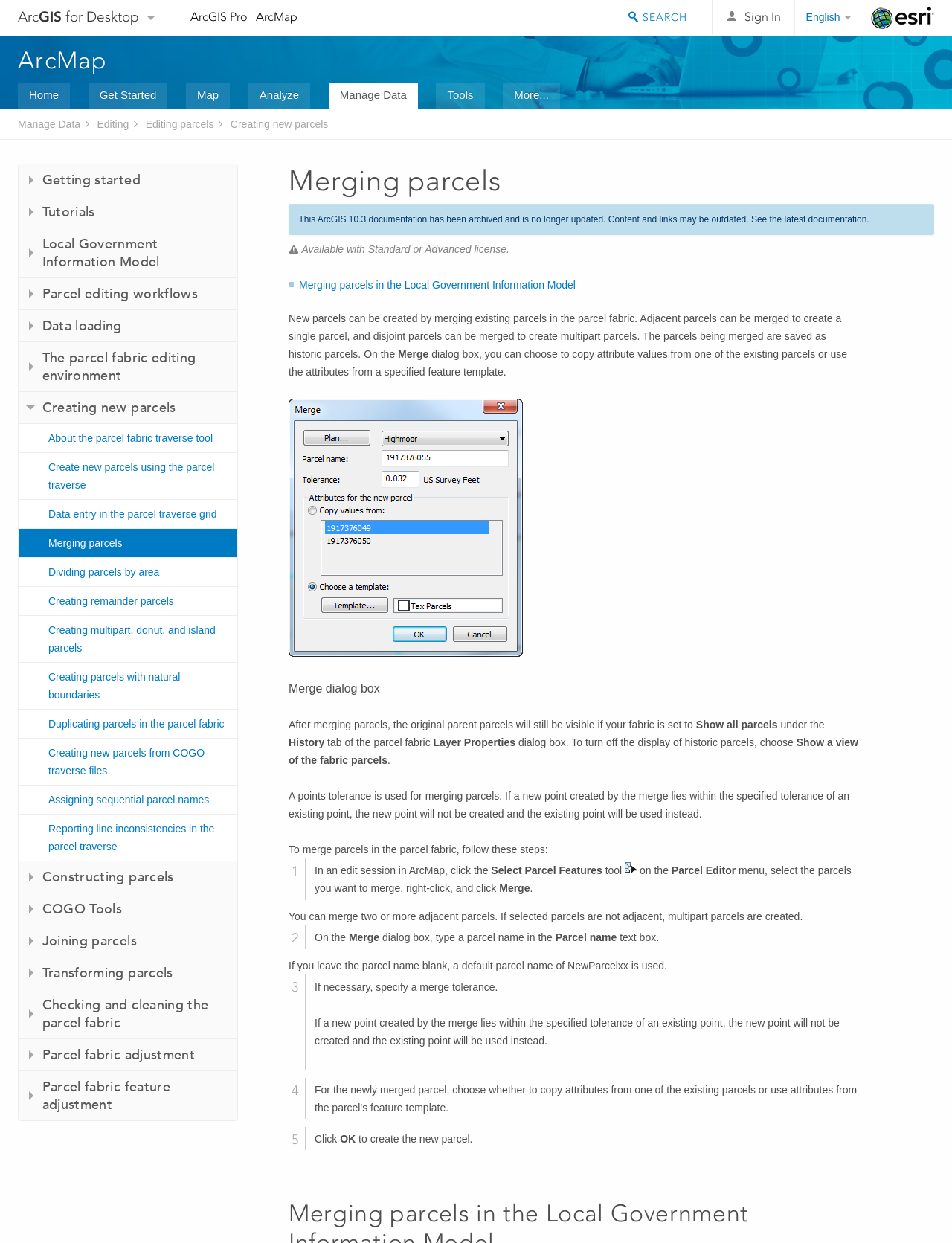Could you locate the bounding box coordinates for the section that should be clicked to accomplish this task: "Sign in".

[0.762, 0.008, 0.82, 0.019]